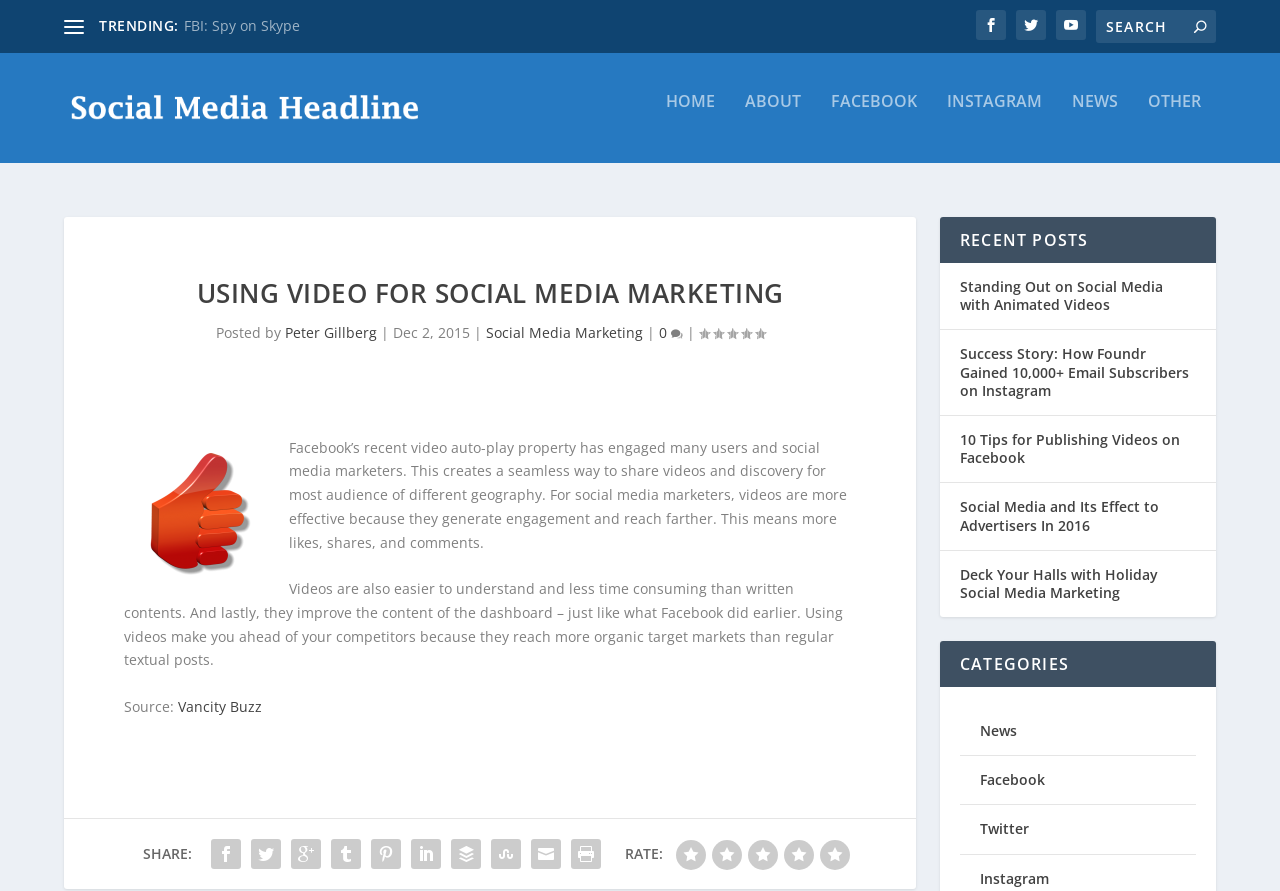Explain the webpage's design and content in an elaborate manner.

This webpage is about social media marketing, specifically using videos for social media marketing. At the top, there is a navigation bar with links to "HOME", "ABOUT", "FACEBOOK", "INSTAGRAM", "NEWS", and "OTHER". Below the navigation bar, there is a heading "USING VIDEO FOR SOCIAL MEDIA MARKETING" followed by an article with several paragraphs of text. The article discusses the benefits of using videos for social media marketing, including increased engagement and reach.

To the right of the article, there are several social media links, including Facebook, Twitter, and Instagram. There is also a search bar with a magnifying glass icon. Above the search bar, there are three icons for sharing content.

Below the article, there are several links to recent posts, including "Standing Out on Social Media with Animated Videos", "Success Story: How Foundr Gained 10,000+ Email Subscribers on Instagram", and "10 Tips for Publishing Videos on Facebook". These links are categorized under a heading "RECENT POSTS".

Further down the page, there is a section with categories, including "News", "Facebook", "Twitter", and "Instagram". Each category has a link to related content.

Throughout the page, there are several icons and images, including thumbs-up and rating icons, as well as social media icons. The page has a clean and organized layout, making it easy to navigate and find relevant information.